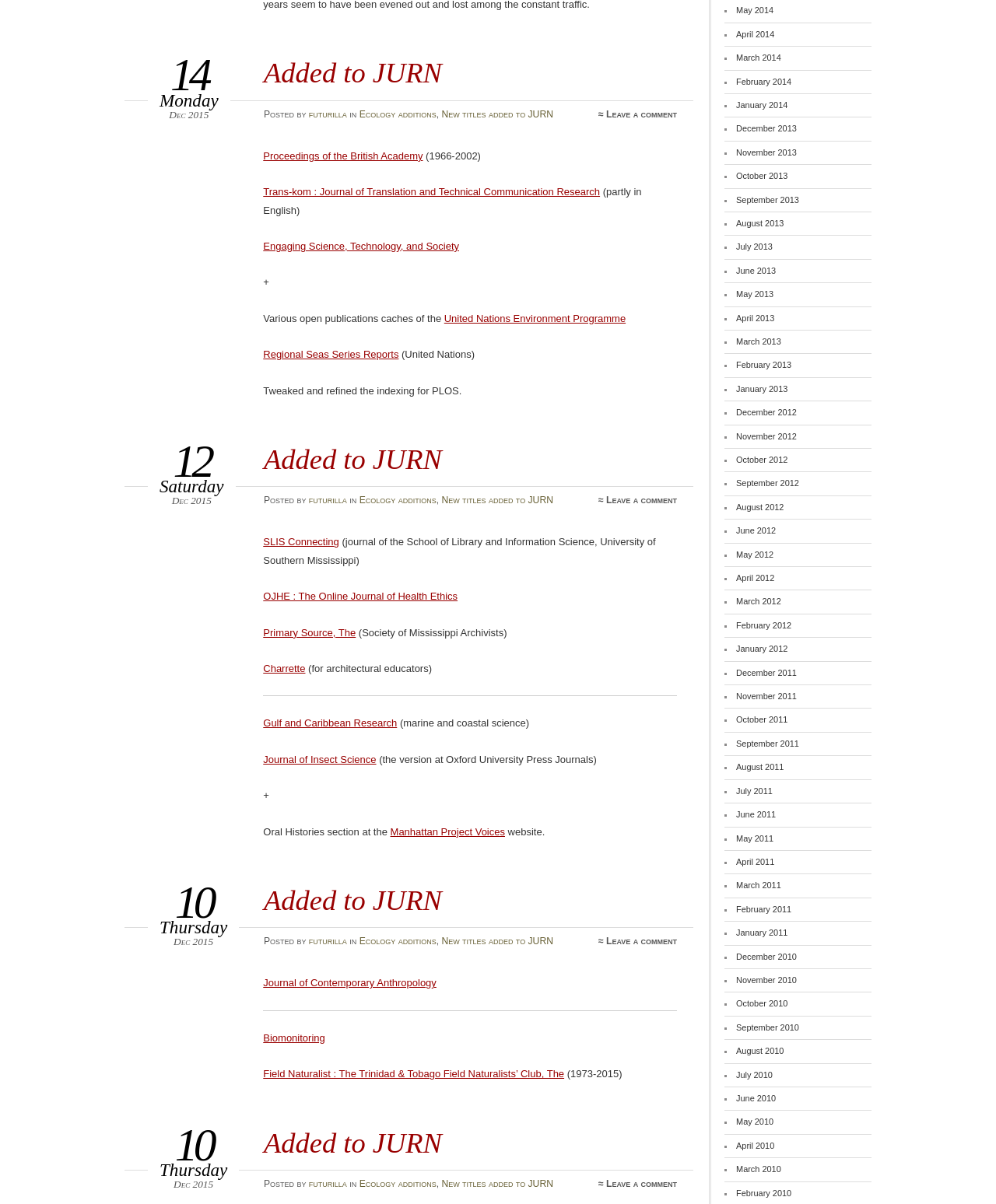How many articles are on this webpage?
Using the image as a reference, answer with just one word or a short phrase.

3